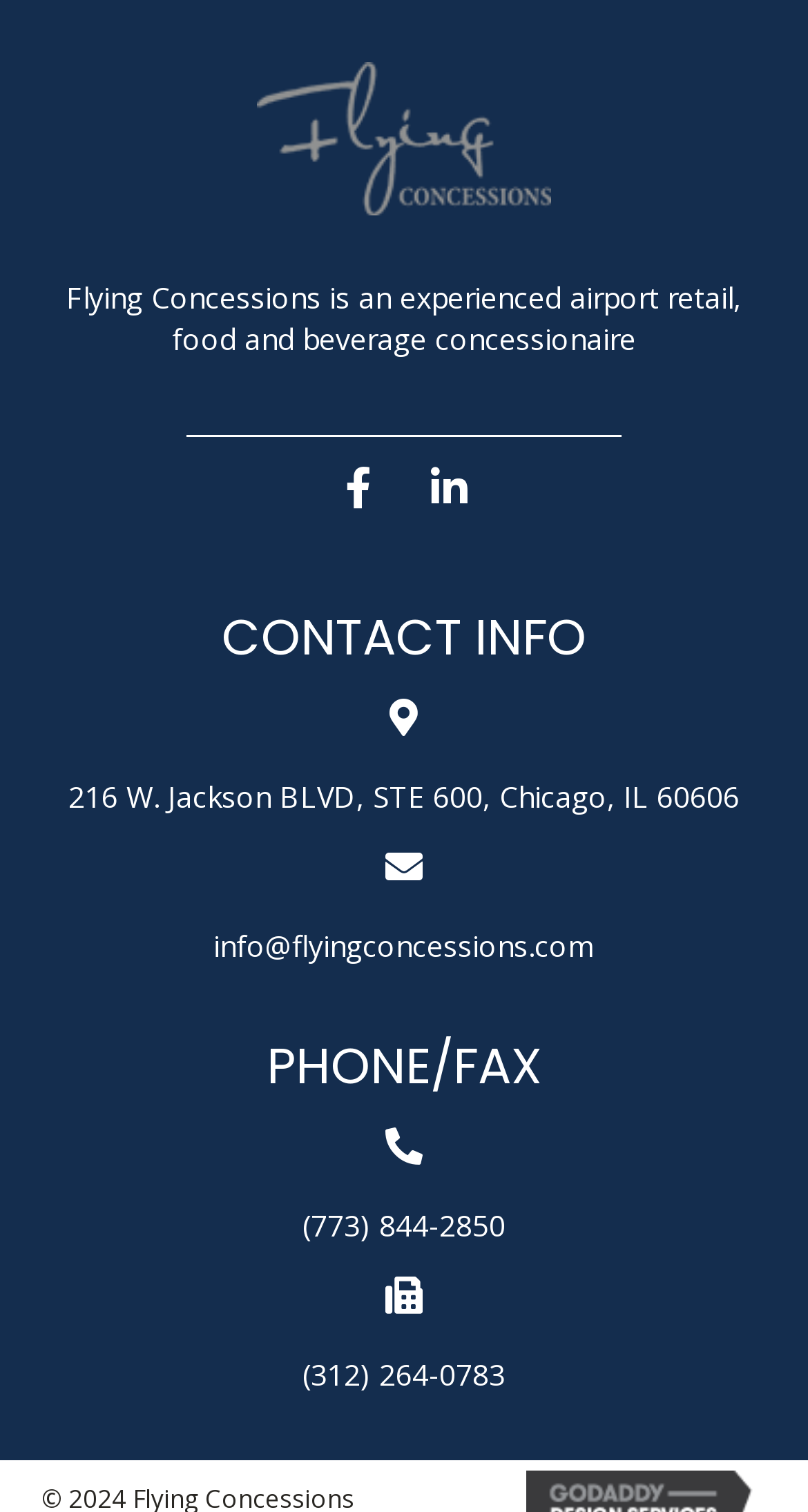Based on the image, provide a detailed and complete answer to the question: 
What is the email address of the company?

The email address of the company can be found in the link element 'info@flyingconcessions.com' which is located under the 'CONTACT INFO' heading.